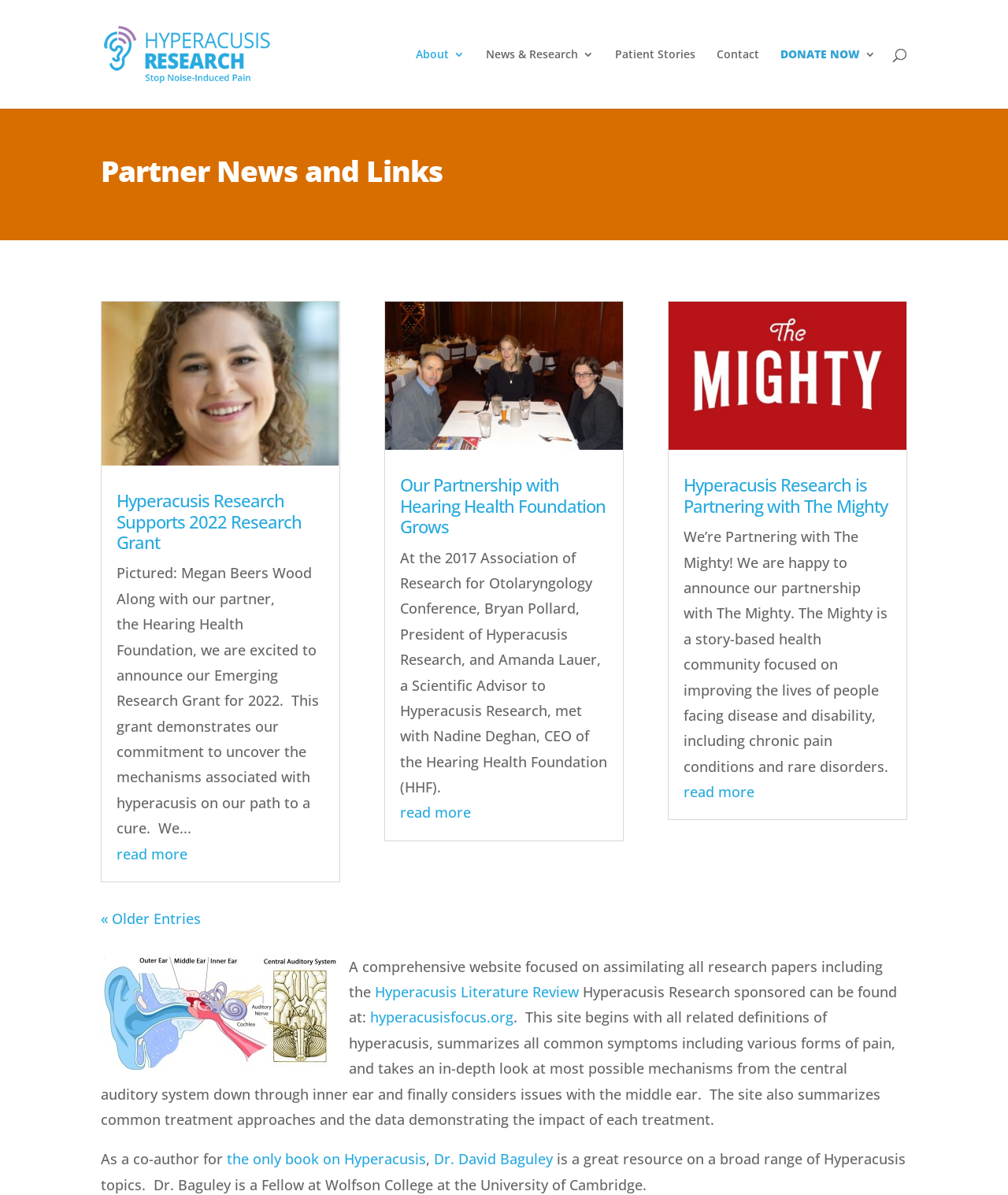Please determine the bounding box coordinates of the clickable area required to carry out the following instruction: "click on the 'Hyperacusis Research' link". The coordinates must be four float numbers between 0 and 1, represented as [left, top, right, bottom].

[0.104, 0.036, 0.282, 0.052]